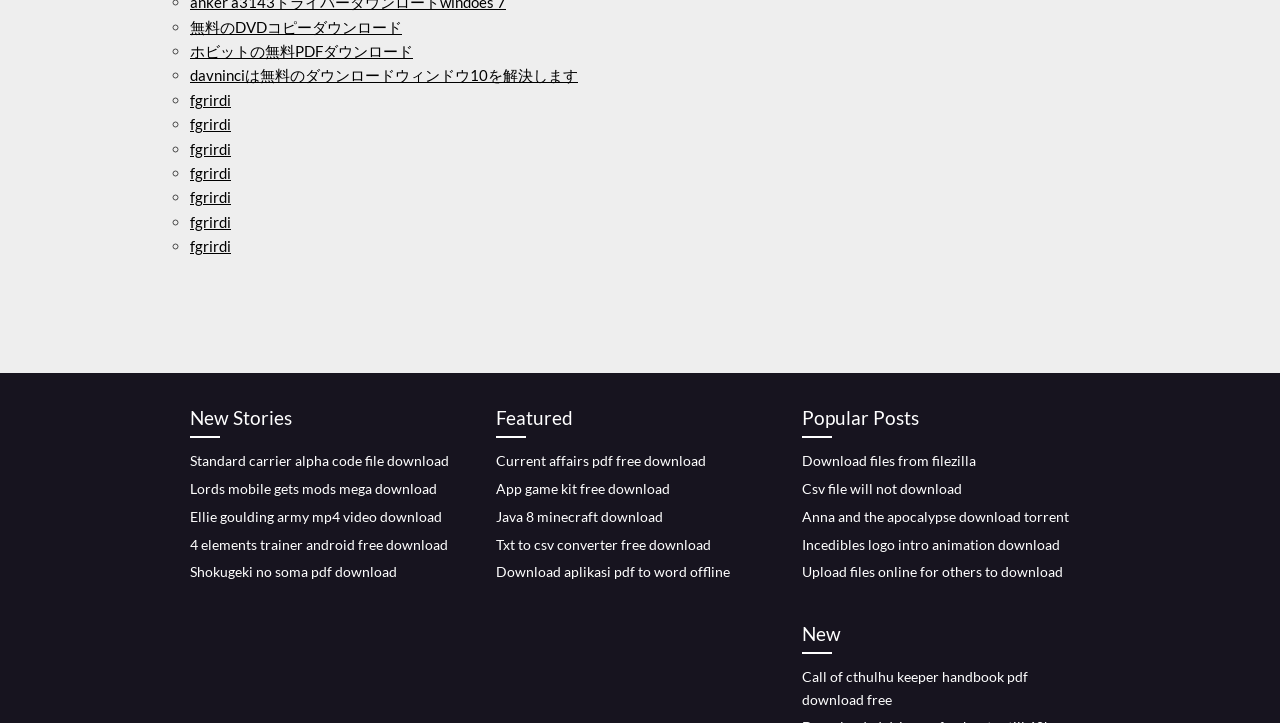Locate the bounding box coordinates of the clickable element to fulfill the following instruction: "Download Call of cthulhu keeper handbook pdf". Provide the coordinates as four float numbers between 0 and 1 in the format [left, top, right, bottom].

[0.627, 0.924, 0.803, 0.979]